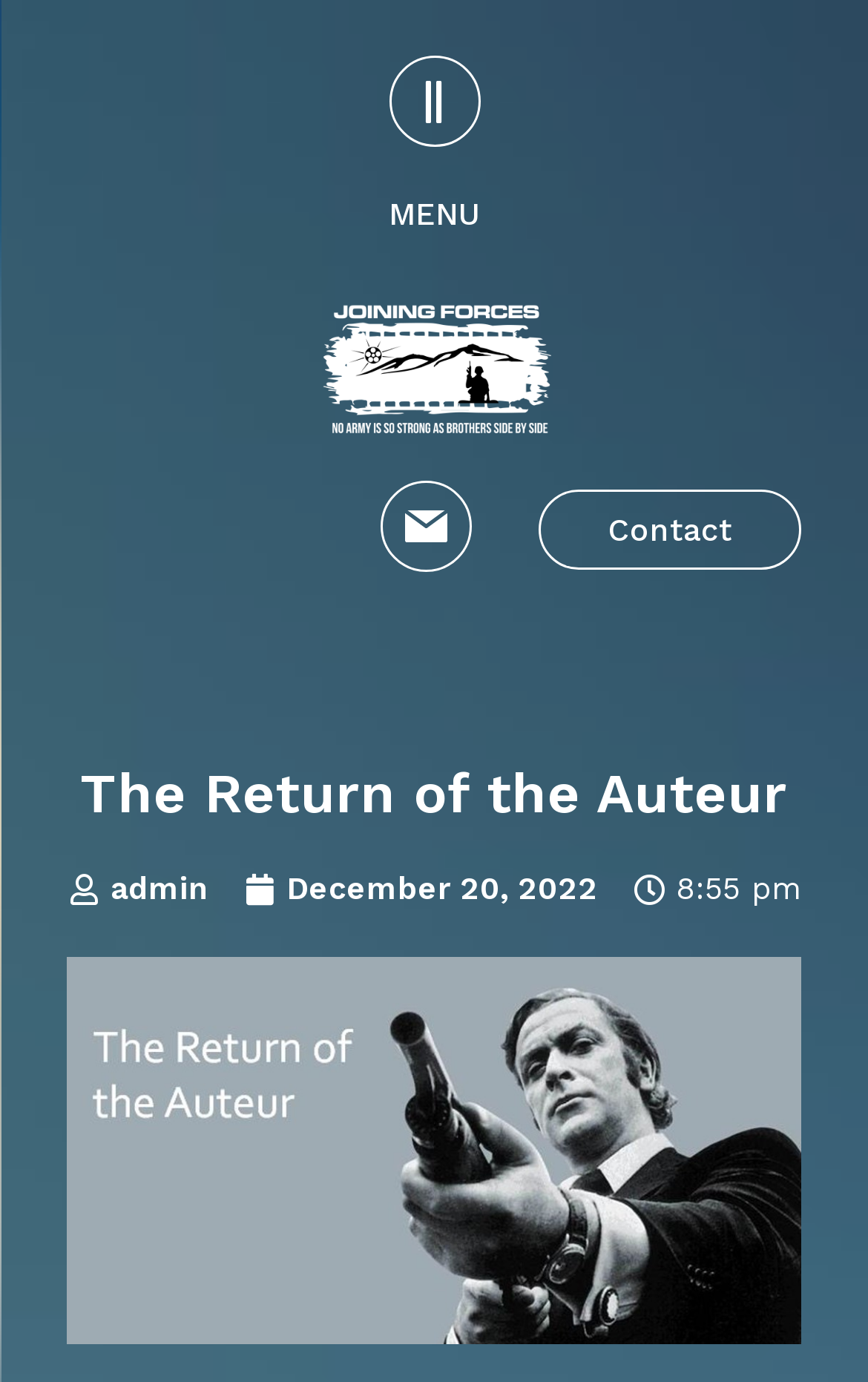What is the date of the latest article?
Answer the question based on the image using a single word or a brief phrase.

December 20, 2022